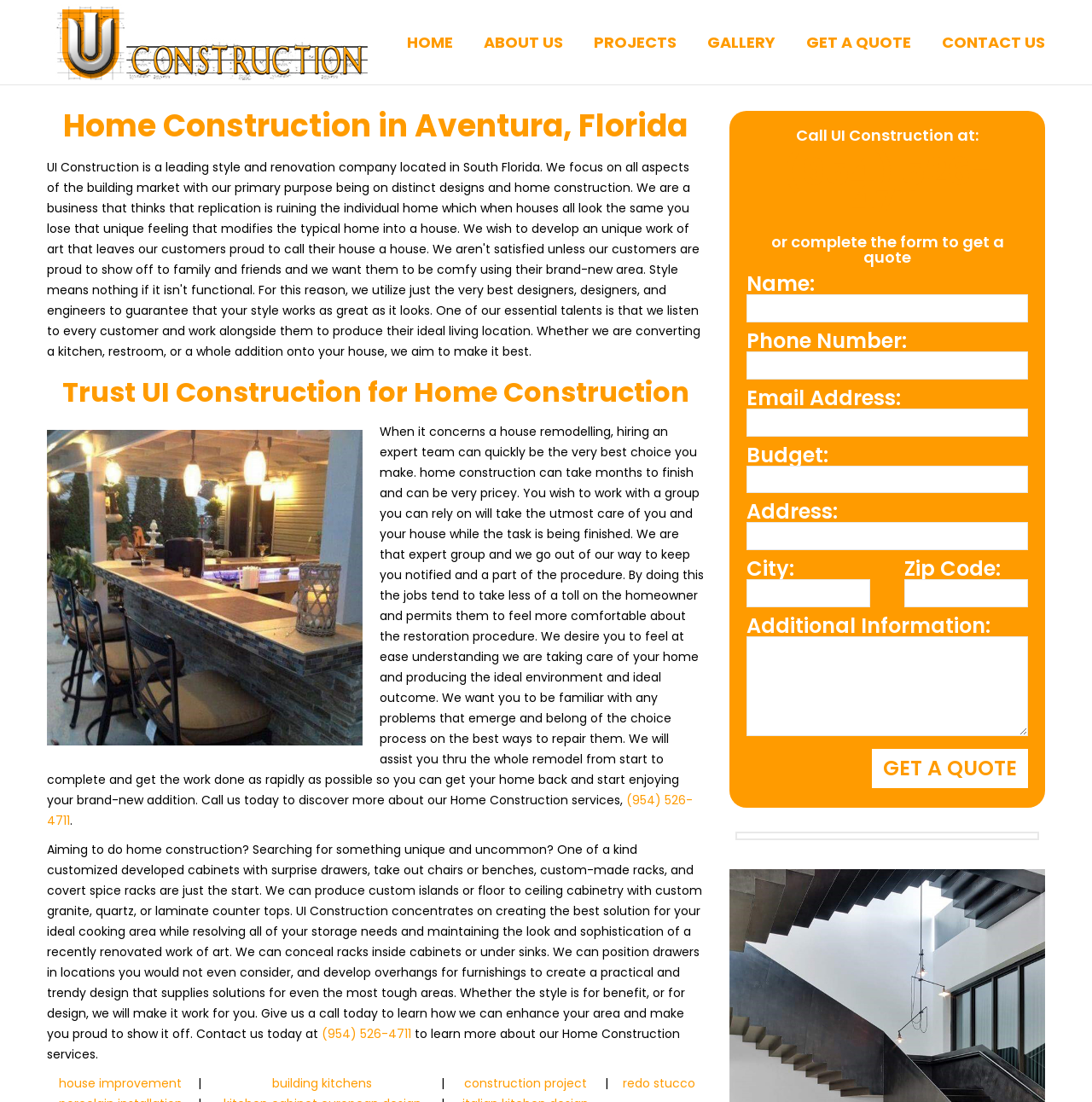Create an in-depth description of the webpage, covering main sections.

This webpage is about UI Construction, a home design and remodeling company based in Aventura, Florida. At the top of the page, there is a logo and a navigation menu with links to different sections of the website, including "HOME", "ABOUT US", "PROJECTS", "GALLERY", "GET A QUOTE", and "CONTACT US".

Below the navigation menu, there is a heading that reads "Home Construction in Aventura, Florida" followed by a subheading that says "Trust UI Construction for Home Construction". Next to the headings, there is an image related to home construction.

The main content of the page is divided into two sections. The left section contains a paragraph of text that describes the benefits of hiring a professional team for home remodeling. The text explains that UI Construction is a reliable and trustworthy company that will keep homeowners informed throughout the remodeling process.

The right section of the page contains a table with a form to get a quote for home construction services. The form has fields for name, phone number, email address, budget, address, city, zip code, and additional information. There is also a button to submit the form and get a quote.

At the bottom of the page, there is a section with links to different services offered by UI Construction, including house improvement, building kitchens, construction projects, and redo stucco. There is also a call-to-action to contact UI Construction at (954) 526-4711 or to complete the form to get a quote.

Overall, the webpage is designed to promote UI Construction's home design and remodeling services and to encourage visitors to get a quote or contact the company for more information.